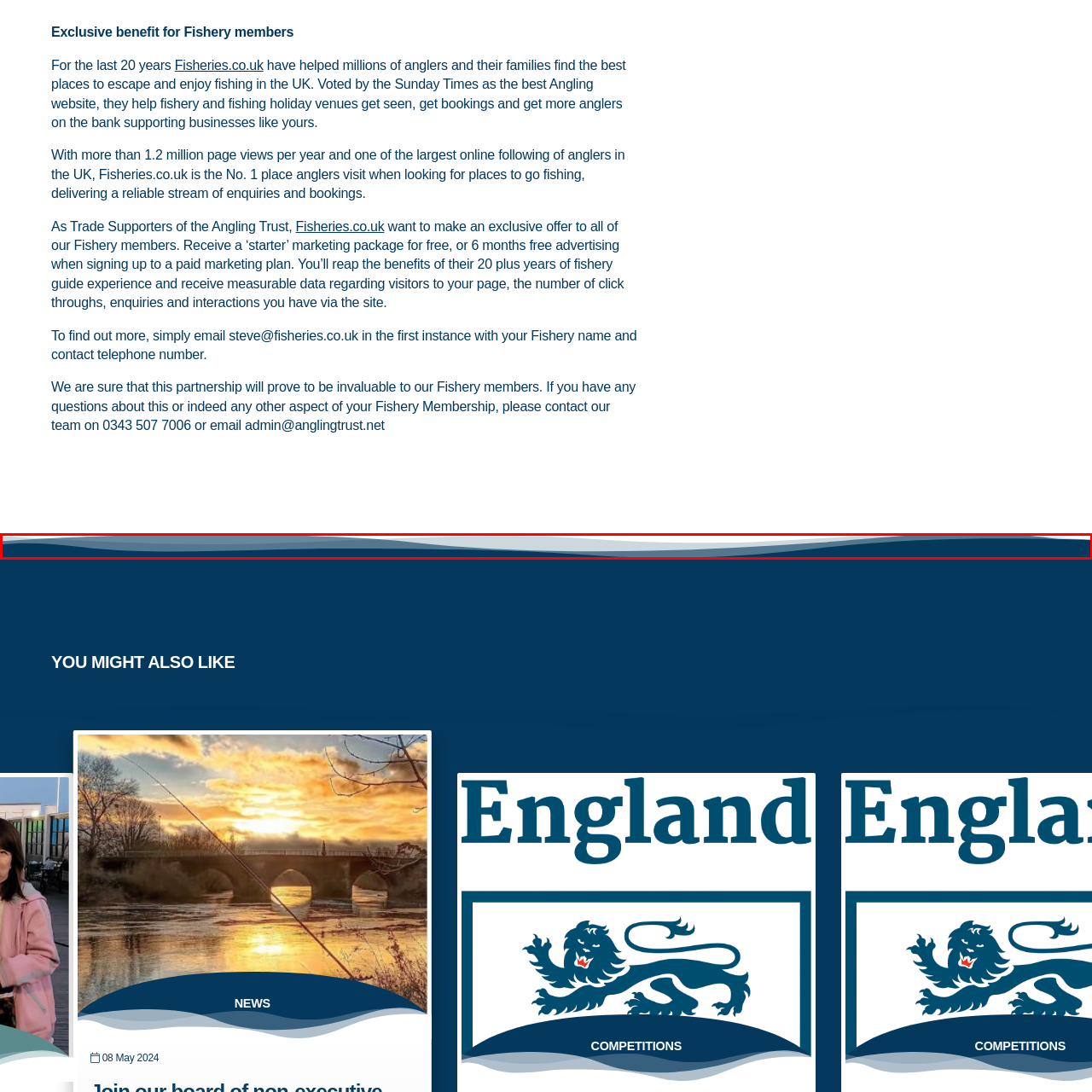Examine the image indicated by the red box and respond with a single word or phrase to the following question:
What is being promoted to Fishery members?

free marketing package and advertising